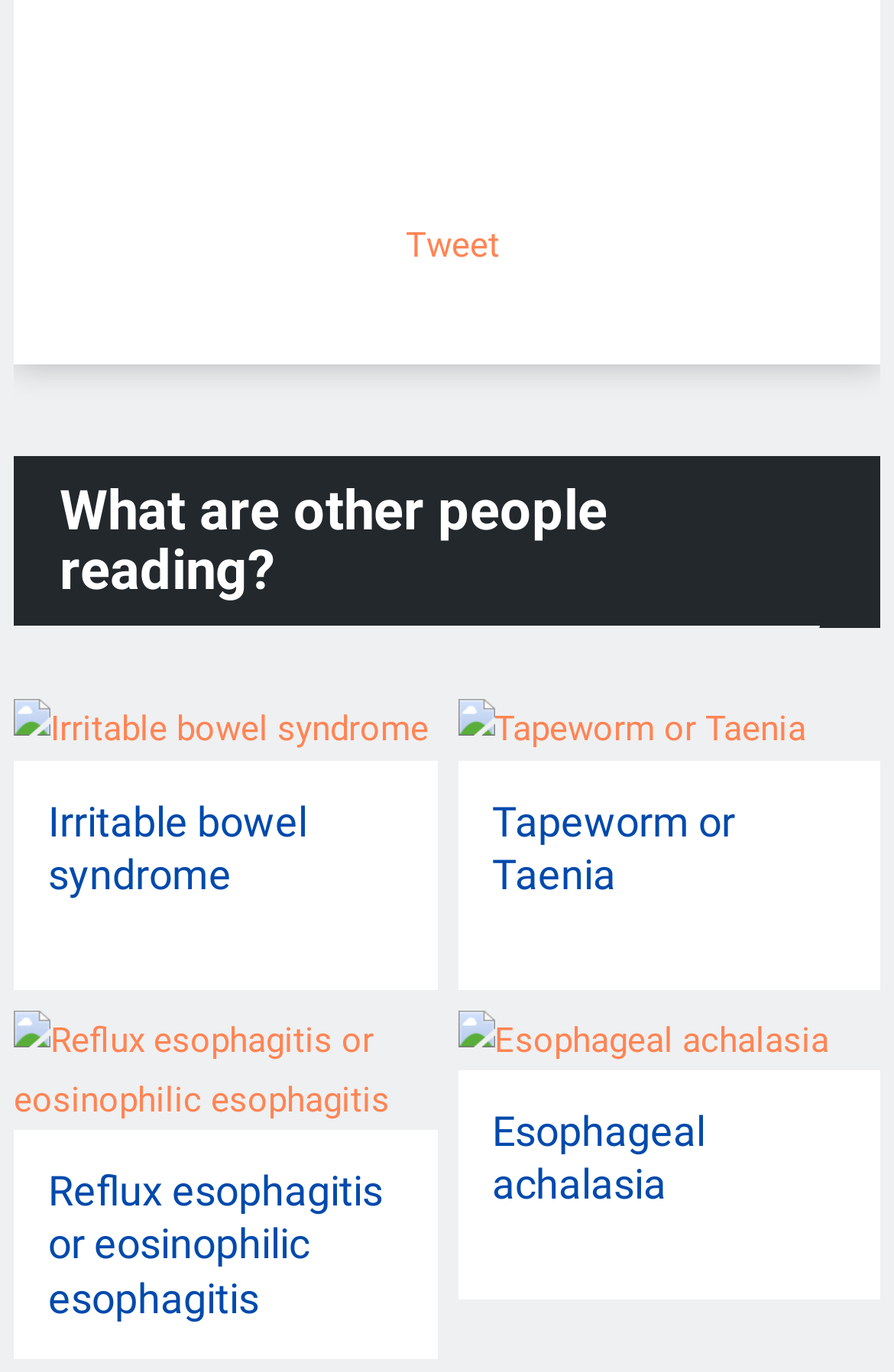Utilize the information from the image to answer the question in detail:
What is the topic of the last article?

The last article is located at the bottom-right of the webpage, and it has an image and a heading with the text 'Esophageal achalasia', which indicates that the topic of this article is about esophageal achalasia.